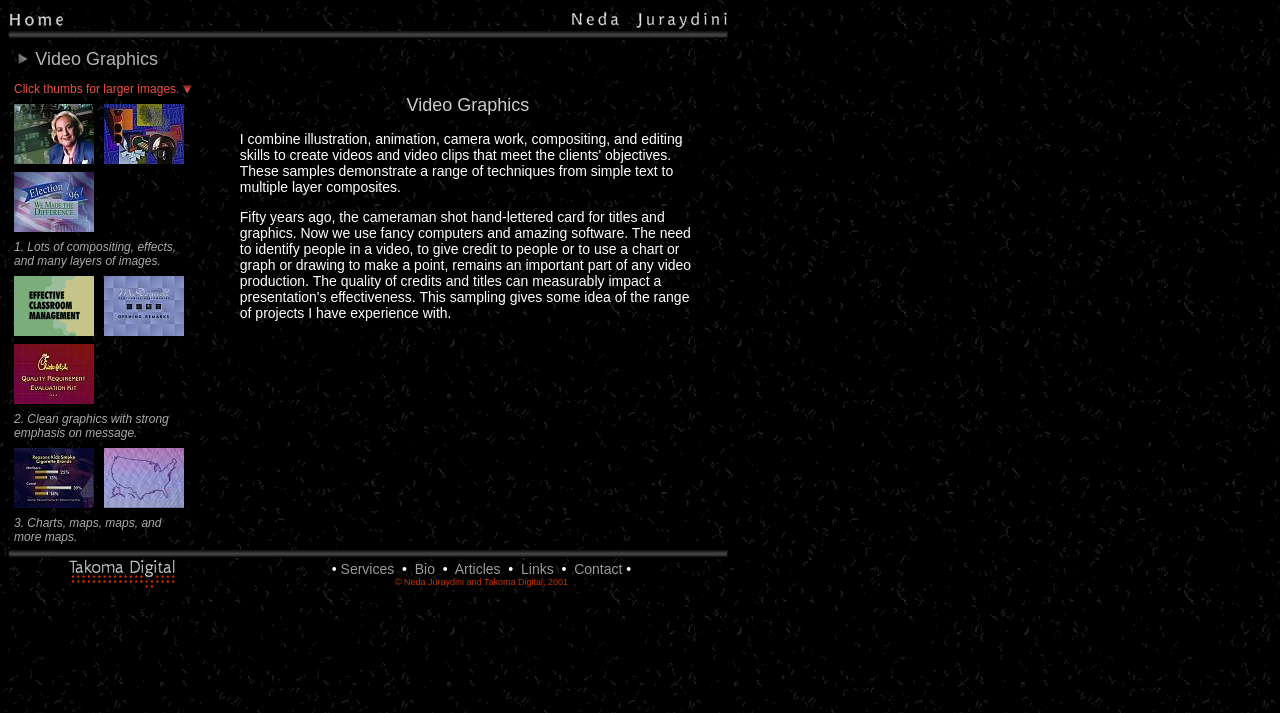Examine the screenshot and answer the question in as much detail as possible: How many links are present in the services section?

In the layout table with the bounding box coordinates [0.006, 0.783, 0.569, 0.826], there are five links present, namely 'Services', 'Bio', 'Articles', 'Links', and 'Contact', which are part of the services section.